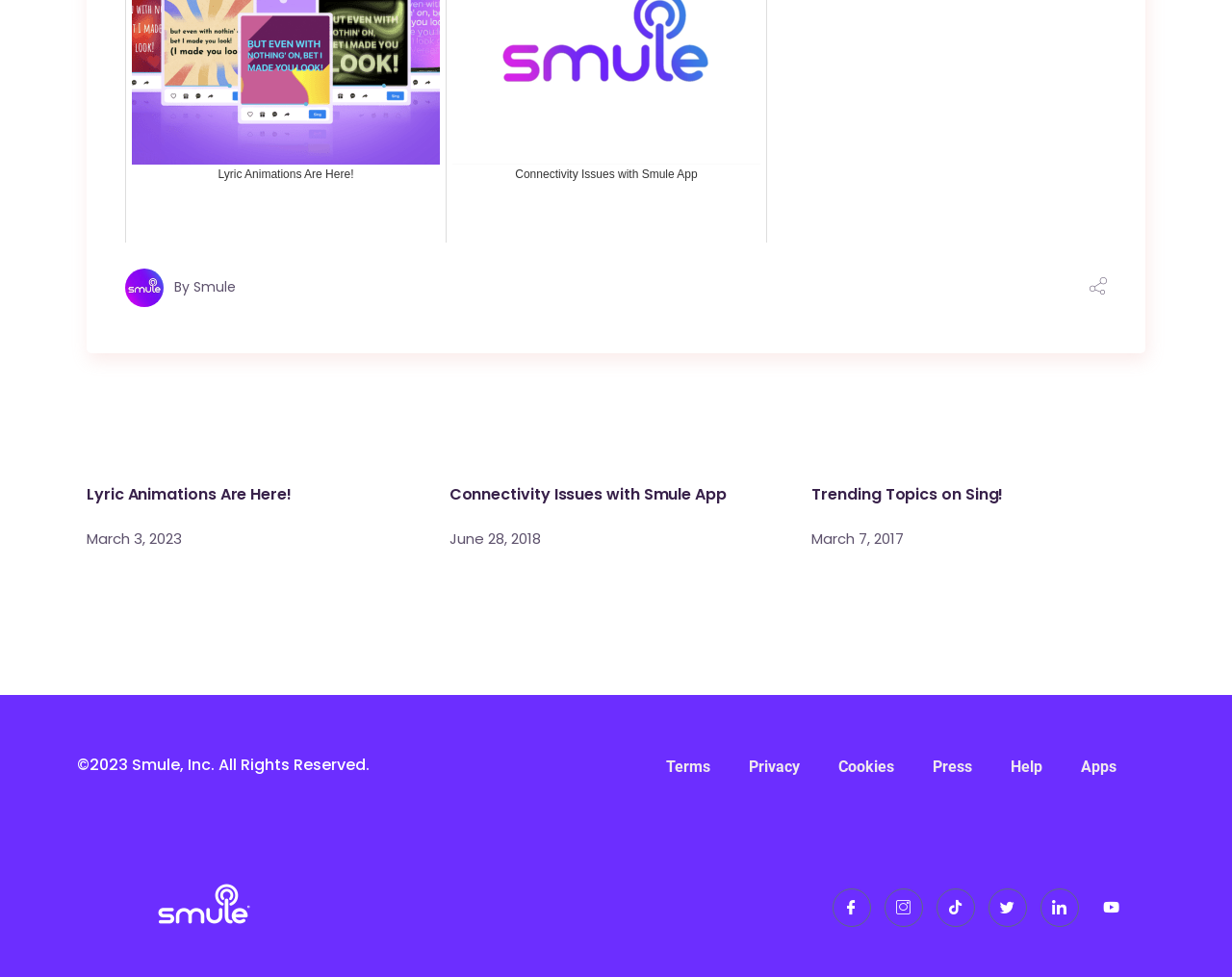Find the bounding box coordinates of the element to click in order to complete the given instruction: "Enter your email address in the newsletter subscription box."

None